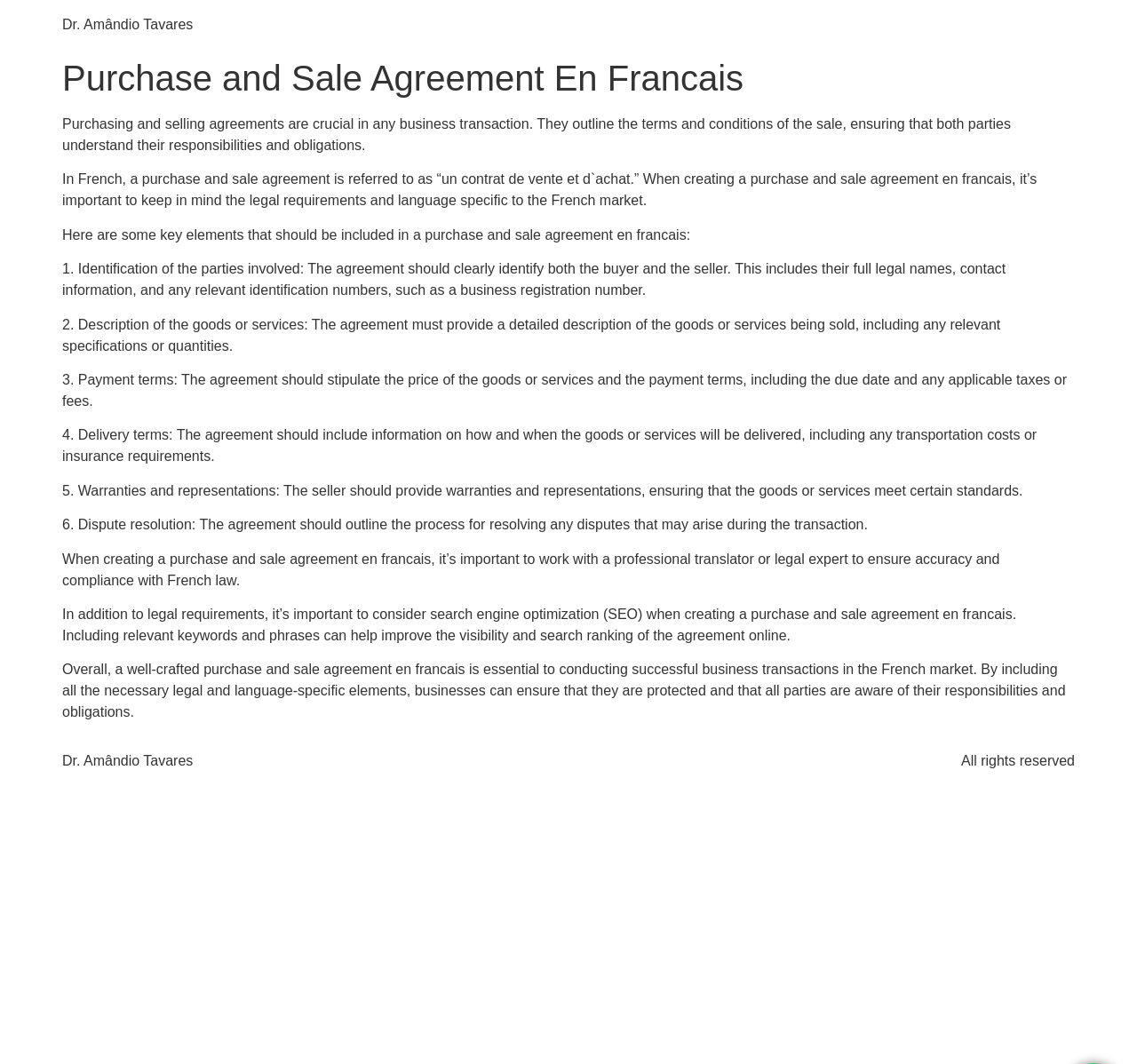Answer the question with a single word or phrase: 
Why is it important to work with a professional translator or legal expert?

to ensure accuracy and compliance with French law